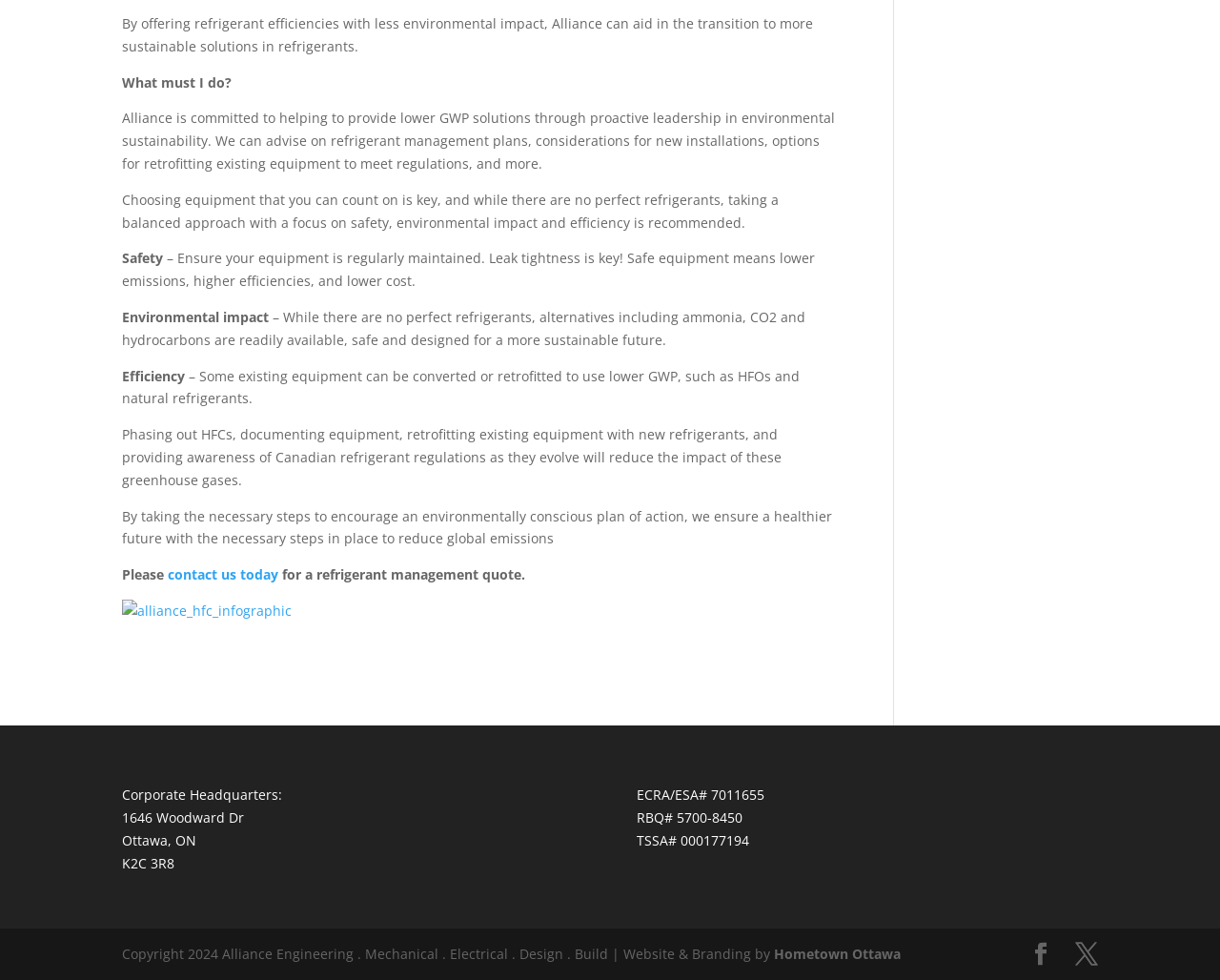From the screenshot, find the bounding box of the UI element matching this description: "Facebook". Supply the bounding box coordinates in the form [left, top, right, bottom], each a float between 0 and 1.

[0.844, 0.962, 0.862, 0.986]